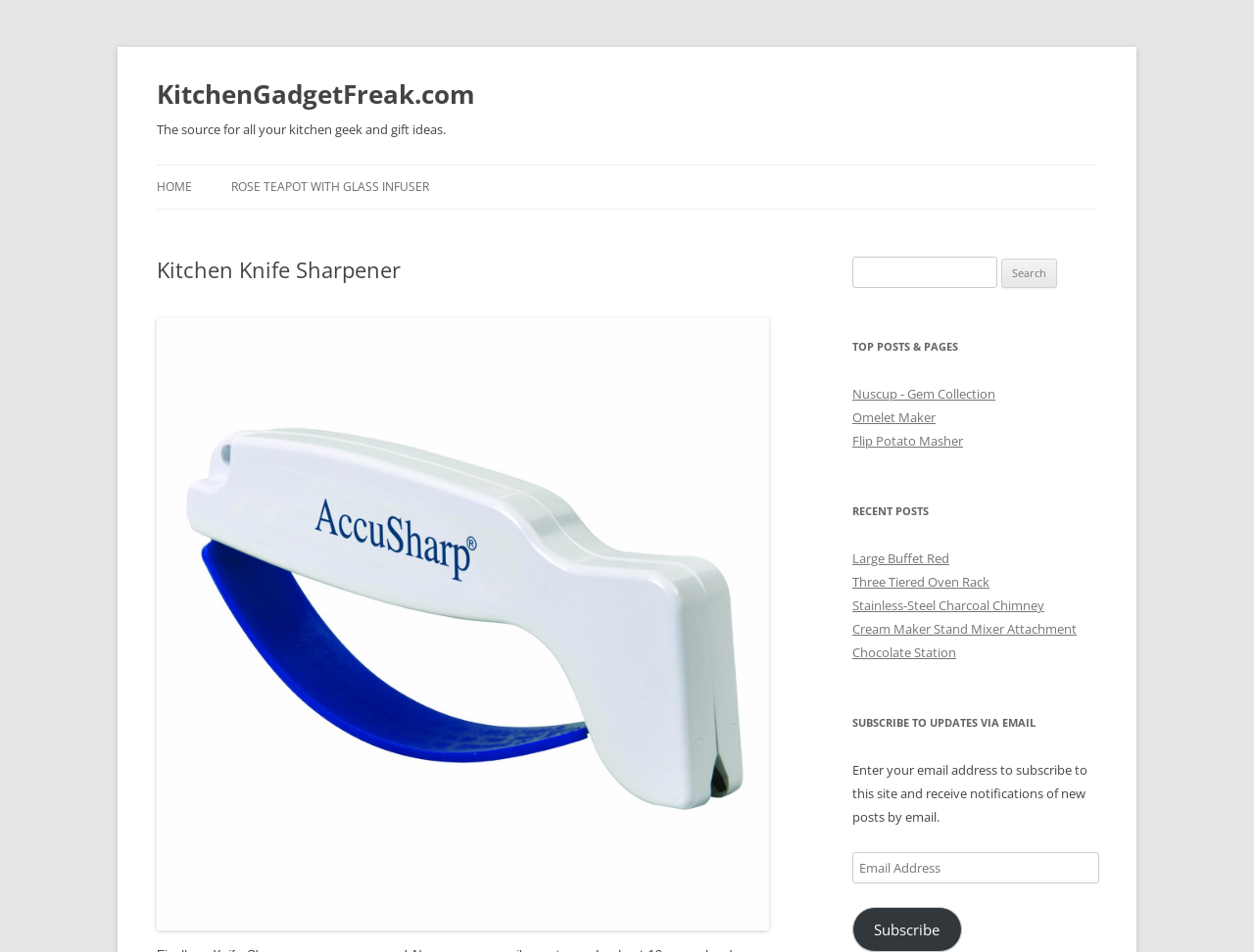Can you provide the bounding box coordinates for the element that should be clicked to implement the instruction: "Subscribe to updates via email"?

[0.68, 0.953, 0.767, 1.0]